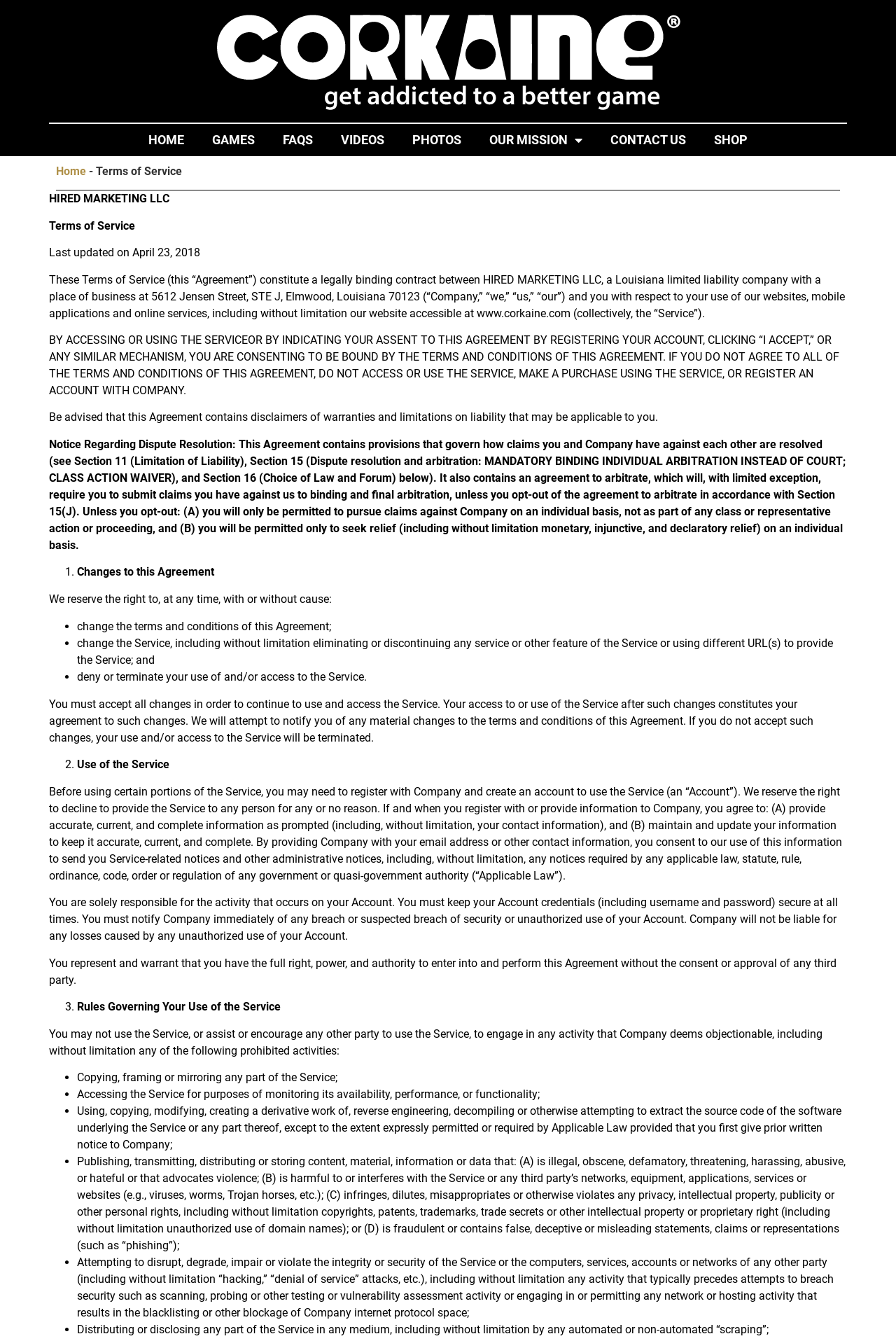Ascertain the bounding box coordinates for the UI element detailed here: "Contact Us". The coordinates should be provided as [left, top, right, bottom] with each value being a float between 0 and 1.

[0.666, 0.092, 0.781, 0.116]